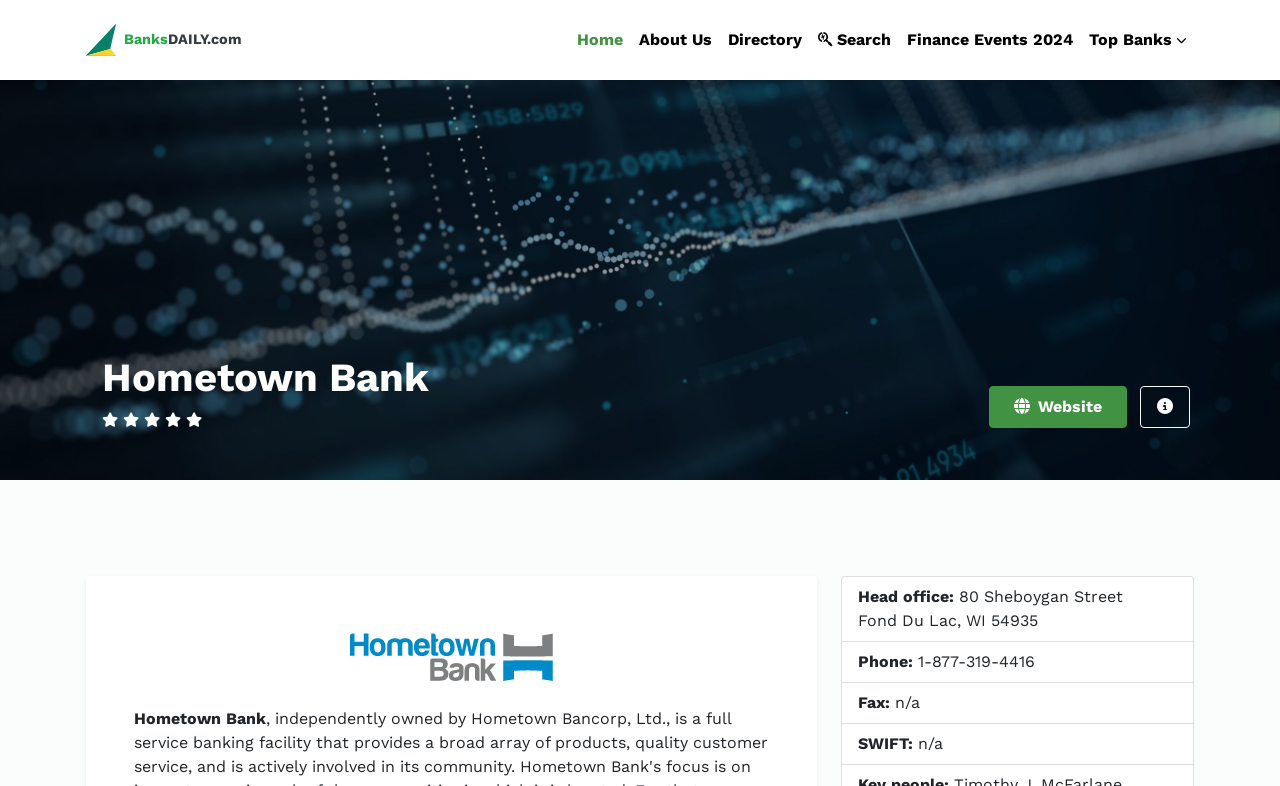Point out the bounding box coordinates of the section to click in order to follow this instruction: "view finance events 2024".

[0.702, 0.025, 0.844, 0.076]